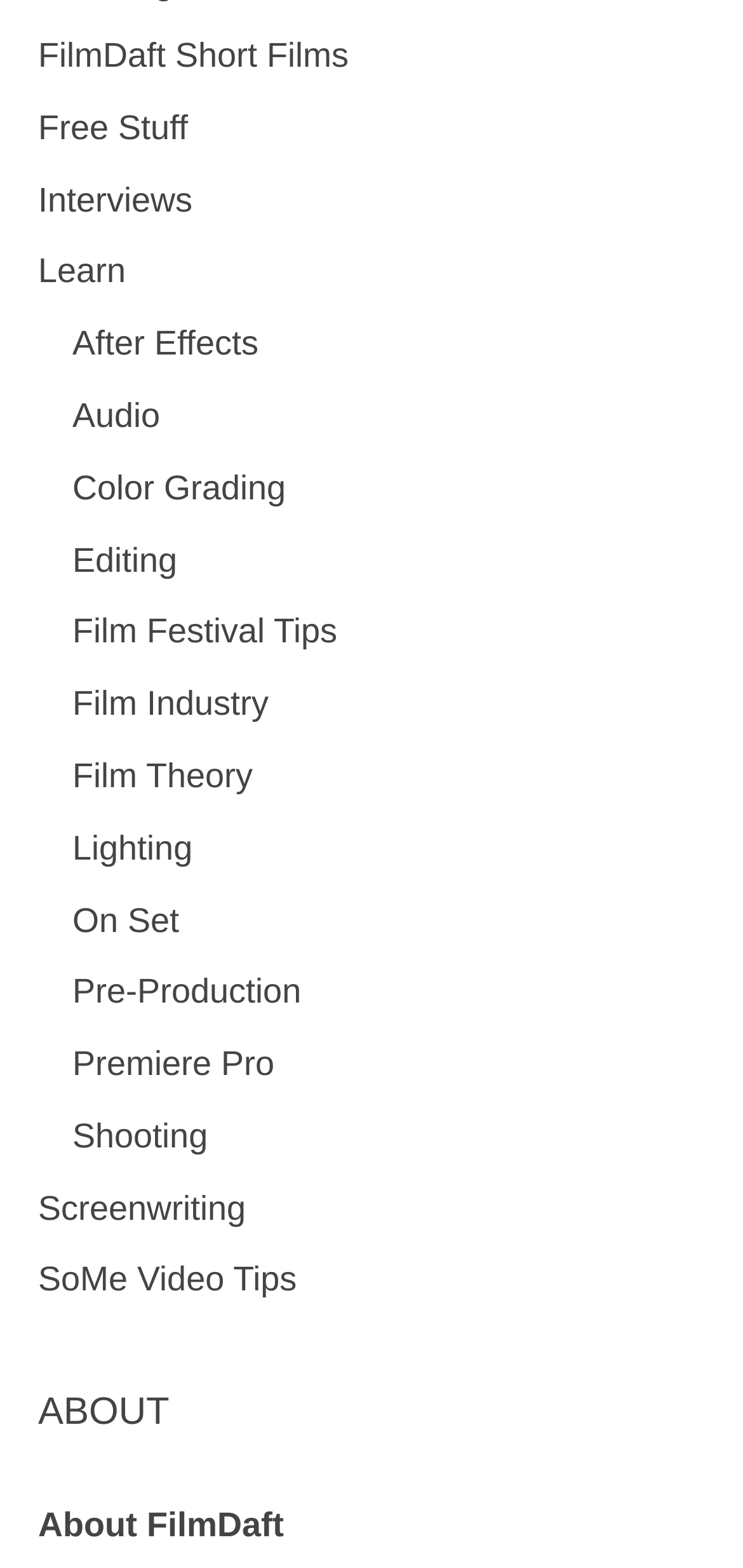Answer the question in a single word or phrase:
What is the last link under the main navigation?

SoMe Video Tips